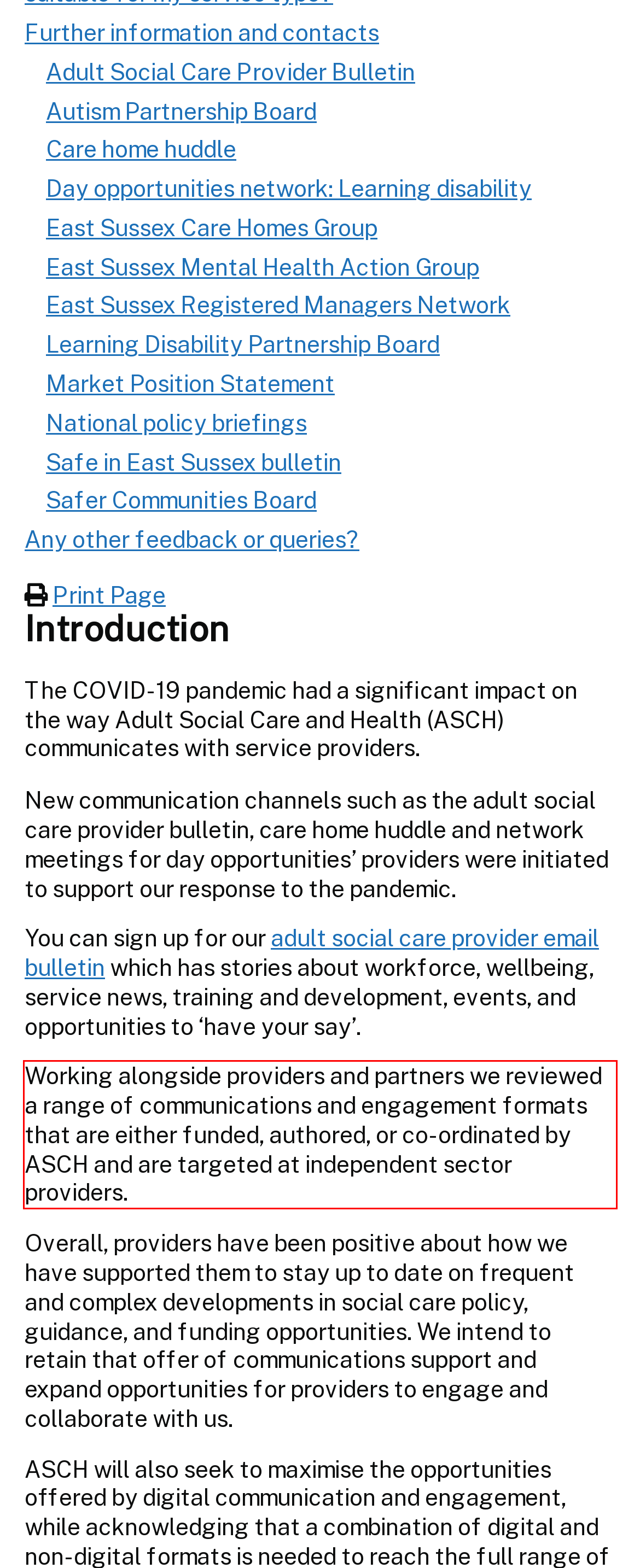Look at the provided screenshot of the webpage and perform OCR on the text within the red bounding box.

Working alongside providers and partners we reviewed a range of communications and engagement formats that are either funded, authored, or co-ordinated by ASCH and are targeted at independent sector providers.